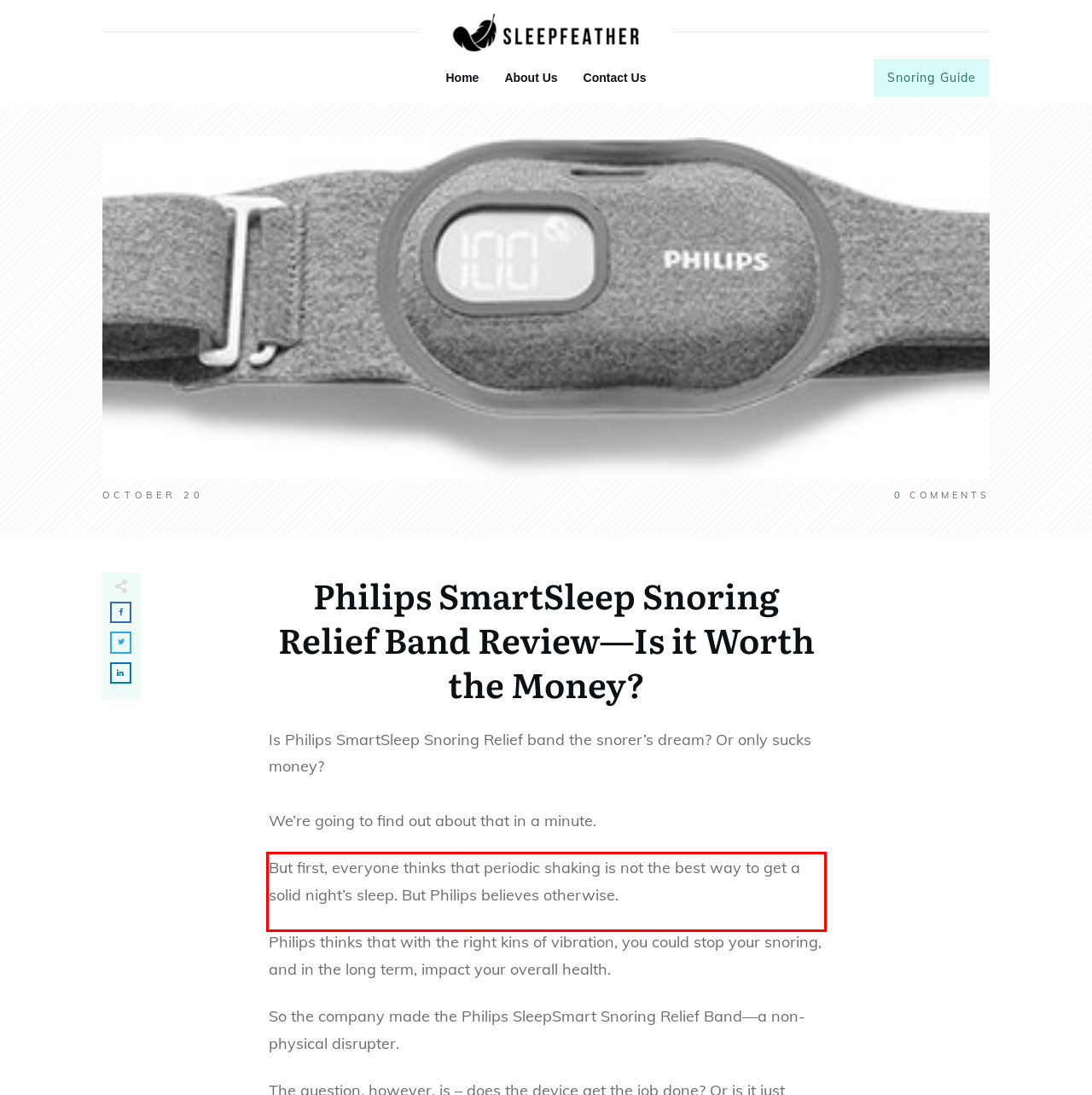Given a webpage screenshot with a red bounding box, perform OCR to read and deliver the text enclosed by the red bounding box.

But first, everyone thinks that periodic shaking is not the best way to get a solid night’s sleep. But Philips believes otherwise.